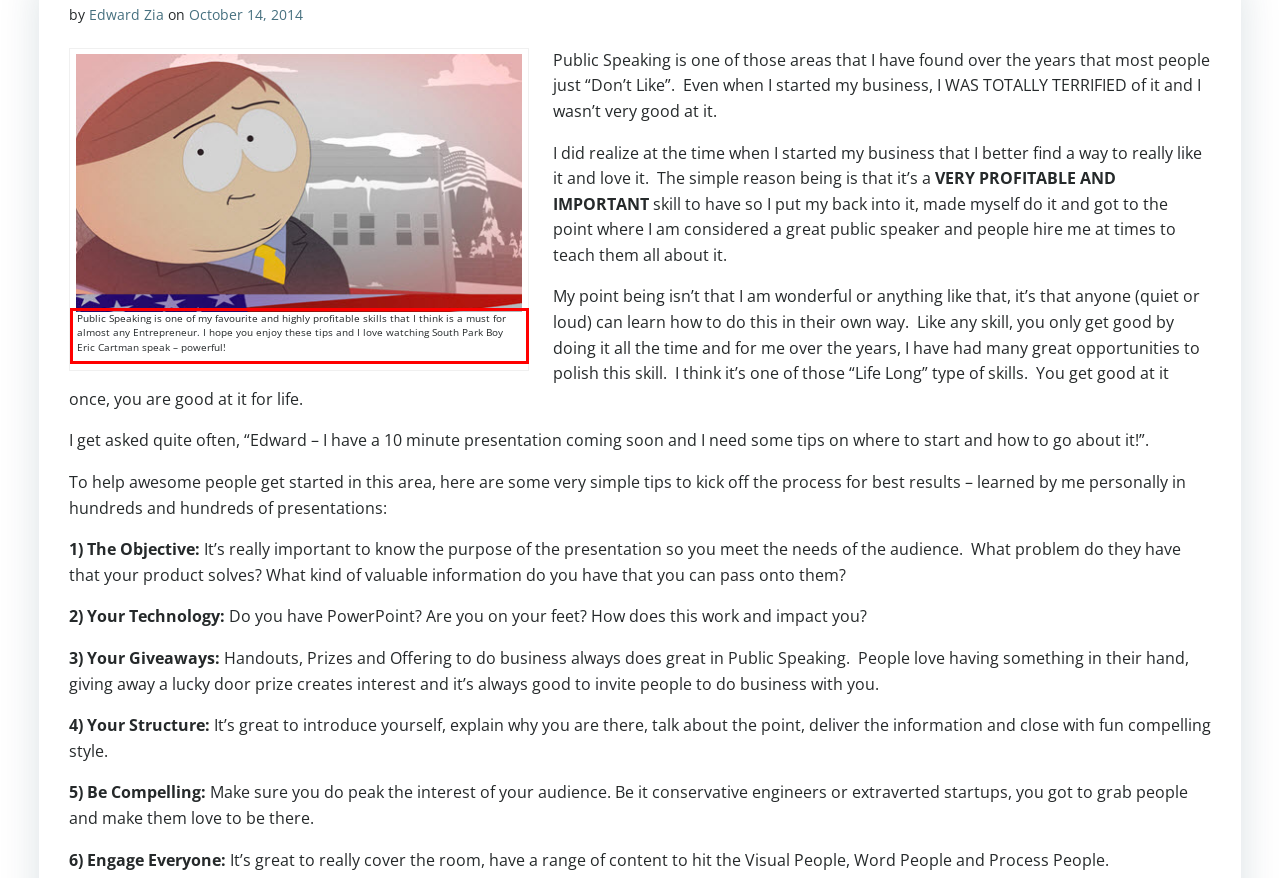Please identify and extract the text content from the UI element encased in a red bounding box on the provided webpage screenshot.

Public Speaking is one of my favourite and highly profitable skills that I think is a must for almost any Entrepreneur. I hope you enjoy these tips and I love watching South Park Boy Eric Cartman speak – powerful!